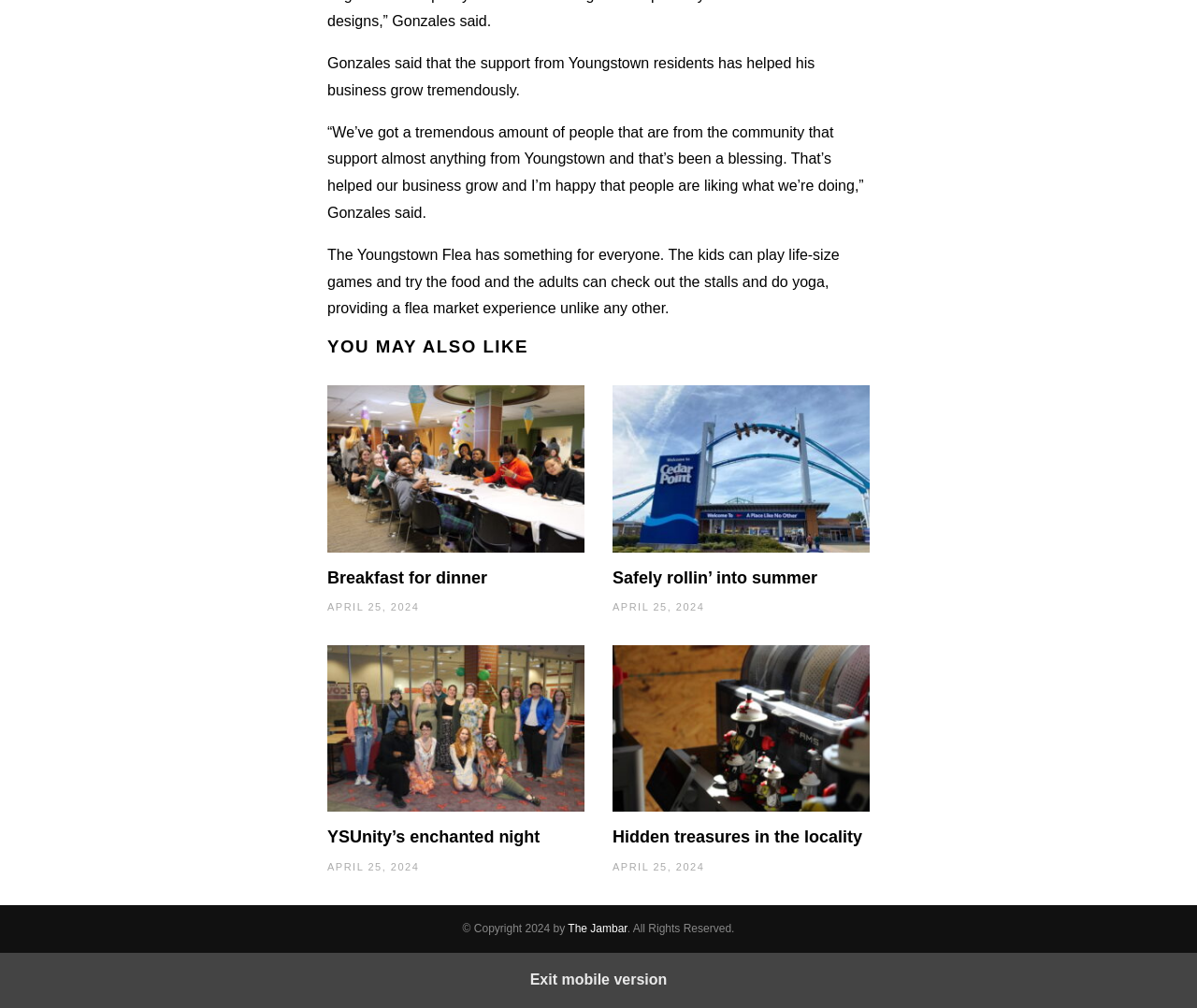What is the name of the business mentioned in the first paragraph?
Examine the webpage screenshot and provide an in-depth answer to the question.

I read the first paragraph of the webpage and found that it mentions a business called 'The Youngstown Flea', which has received support from the local community.